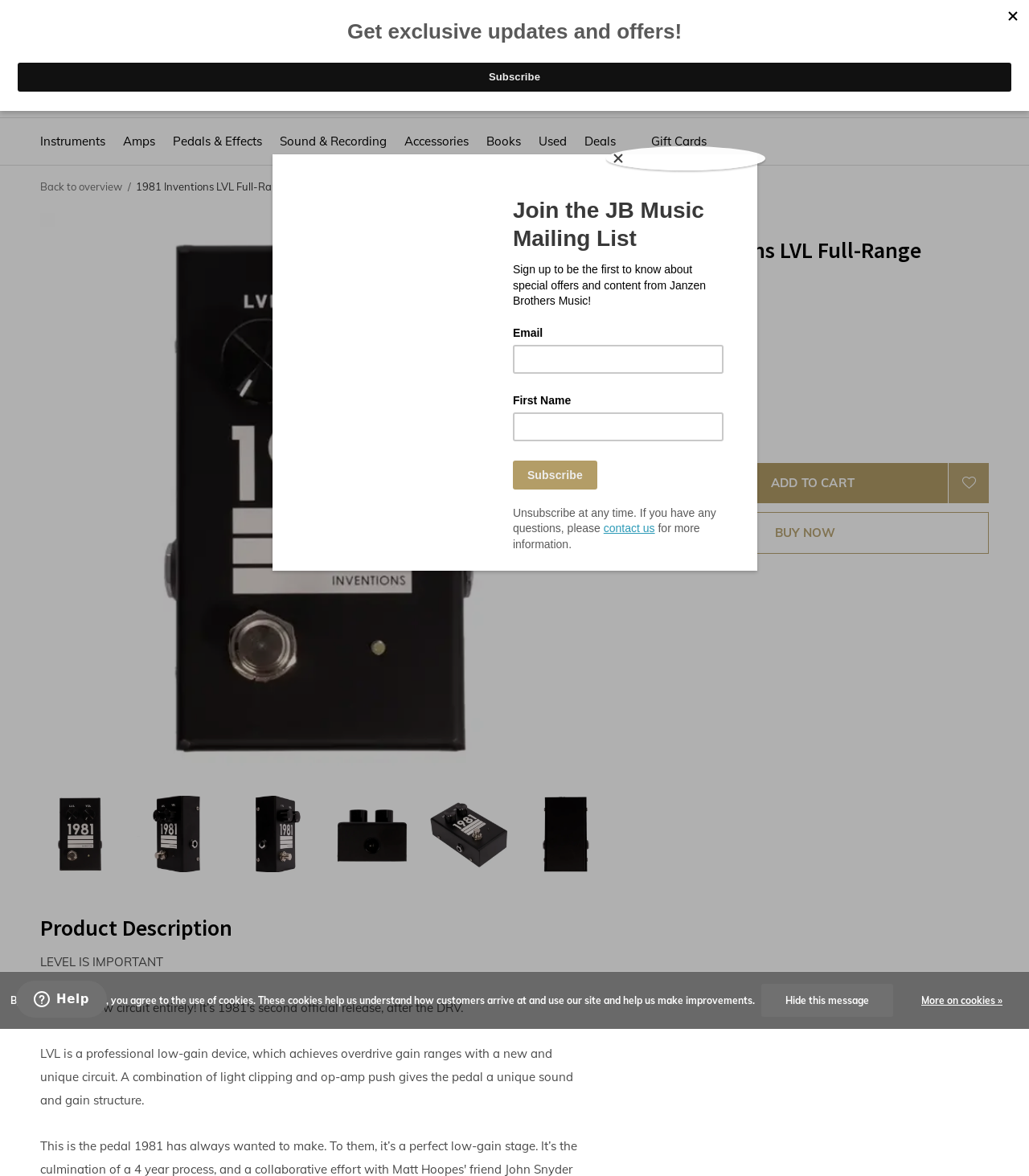Refer to the image and answer the question with as much detail as possible: What is the purpose of the searchbox?

I inferred the purpose of the searchbox by its location at the top of the webpage and its label, which suggests that it is used to search for products on the website.